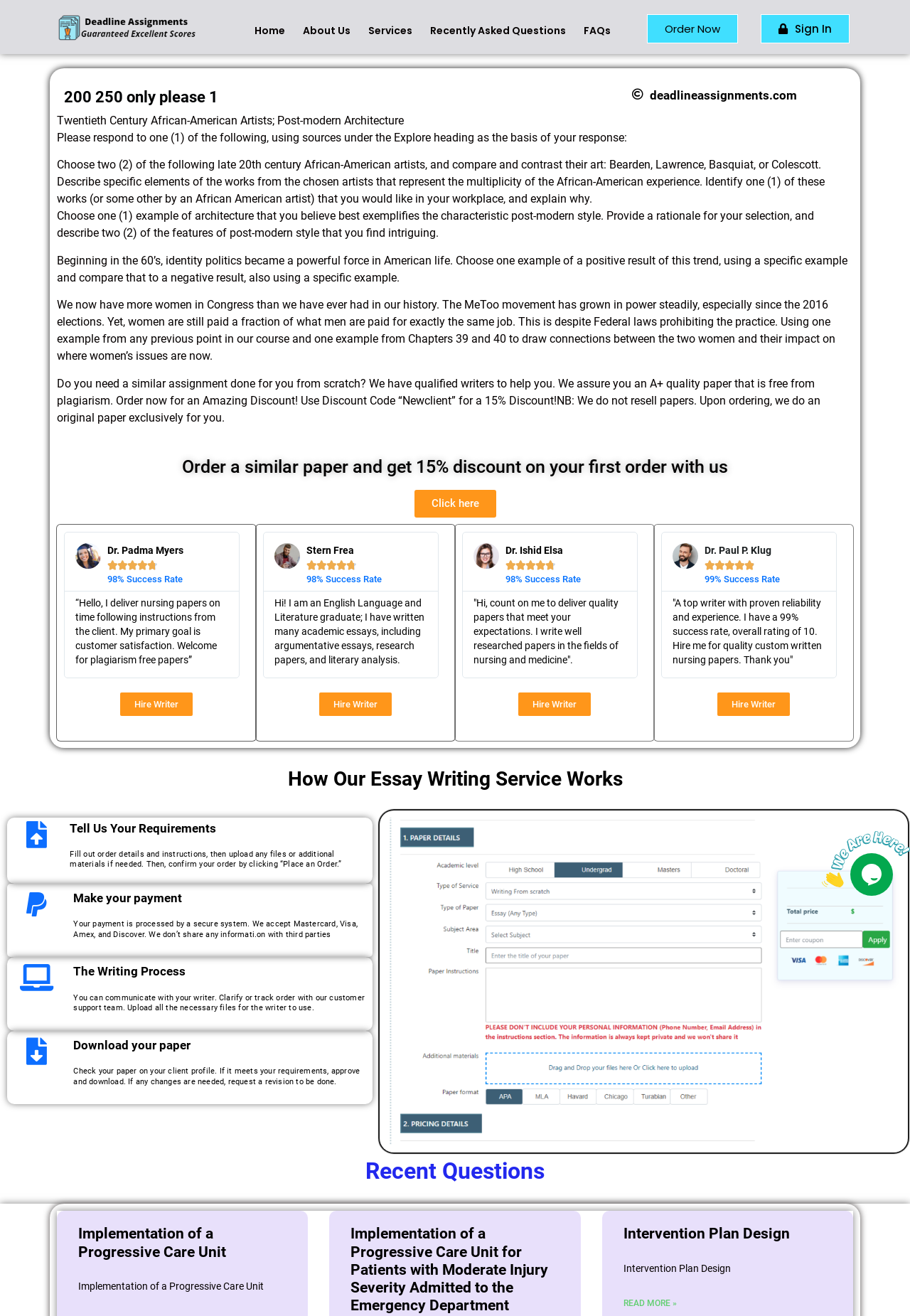Identify the bounding box for the element characterized by the following description: "Intervention Plan Design".

[0.685, 0.931, 0.868, 0.944]